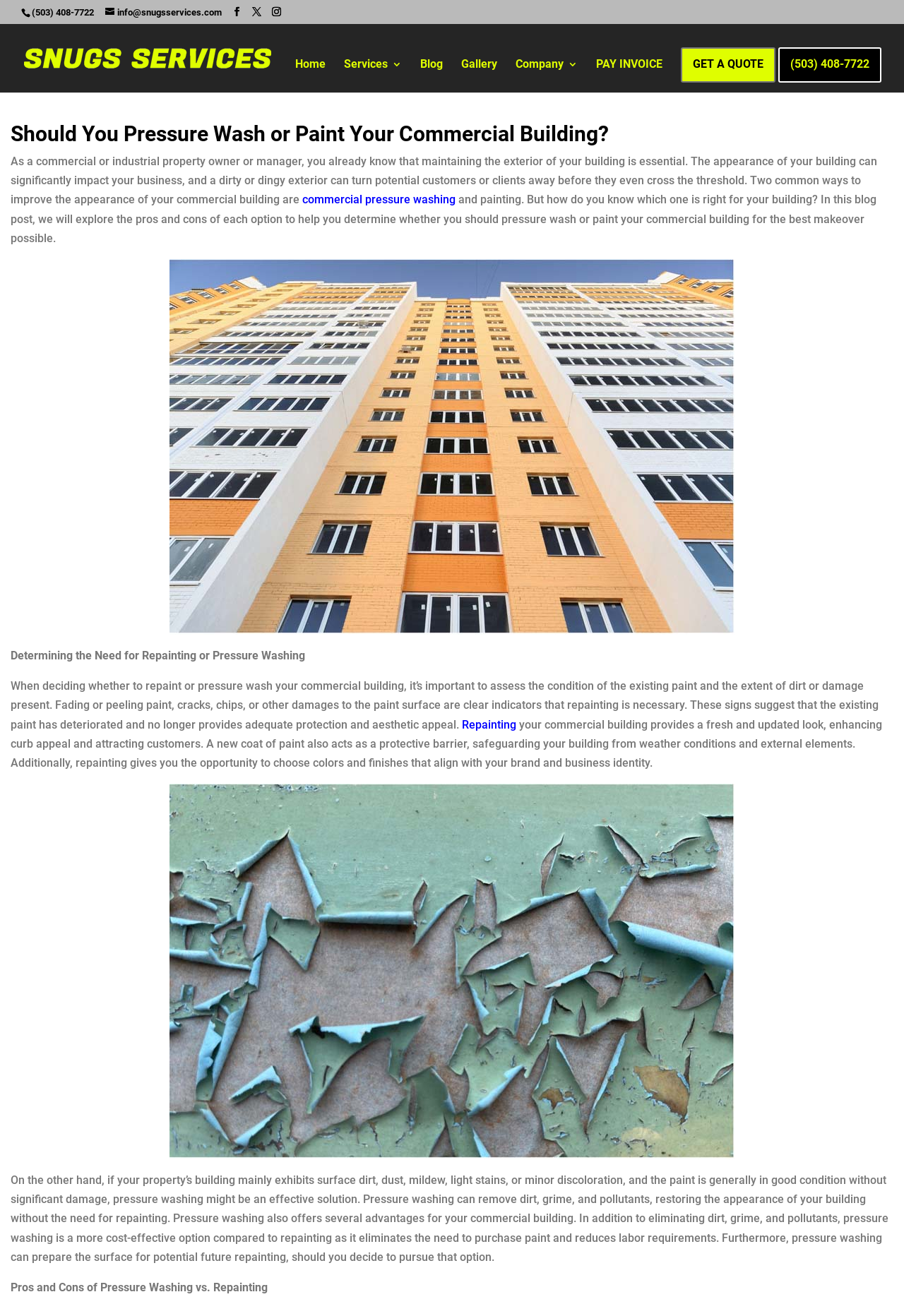Determine the coordinates of the bounding box that should be clicked to complete the instruction: "Click the 'Home' link". The coordinates should be represented by four float numbers between 0 and 1: [left, top, right, bottom].

[0.327, 0.045, 0.36, 0.07]